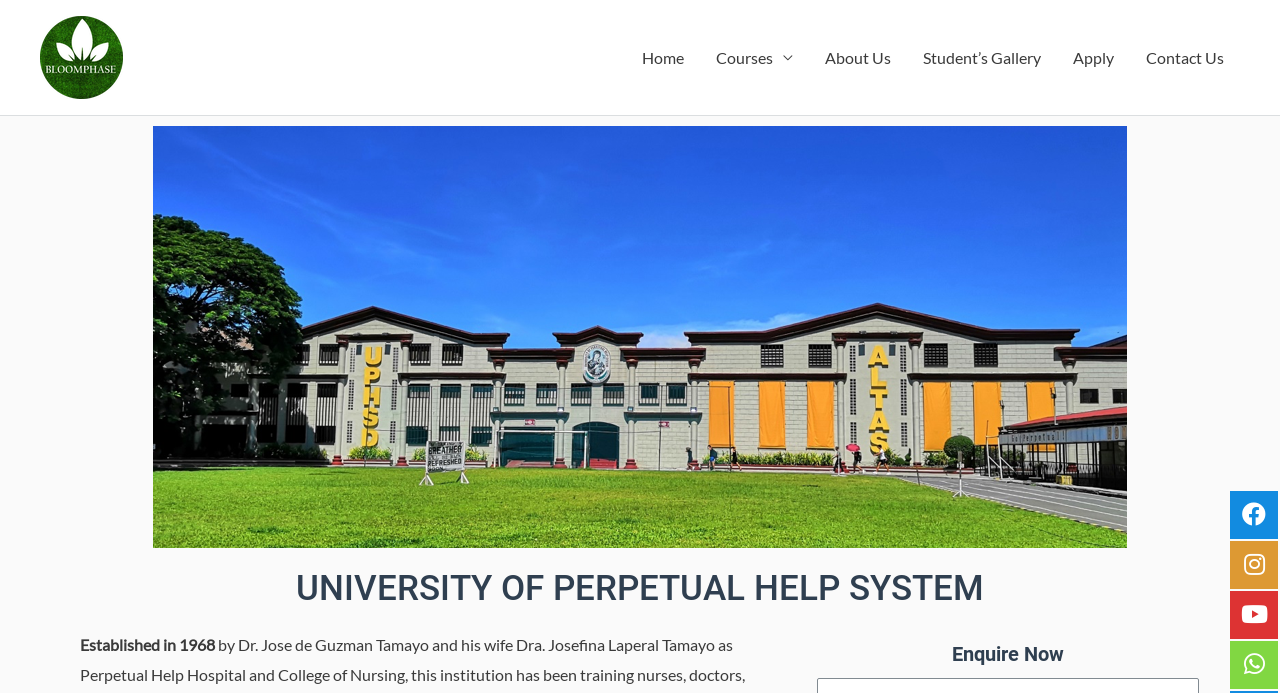Give the bounding box coordinates for the element described as: "Apply".

[0.826, 0.037, 0.883, 0.129]